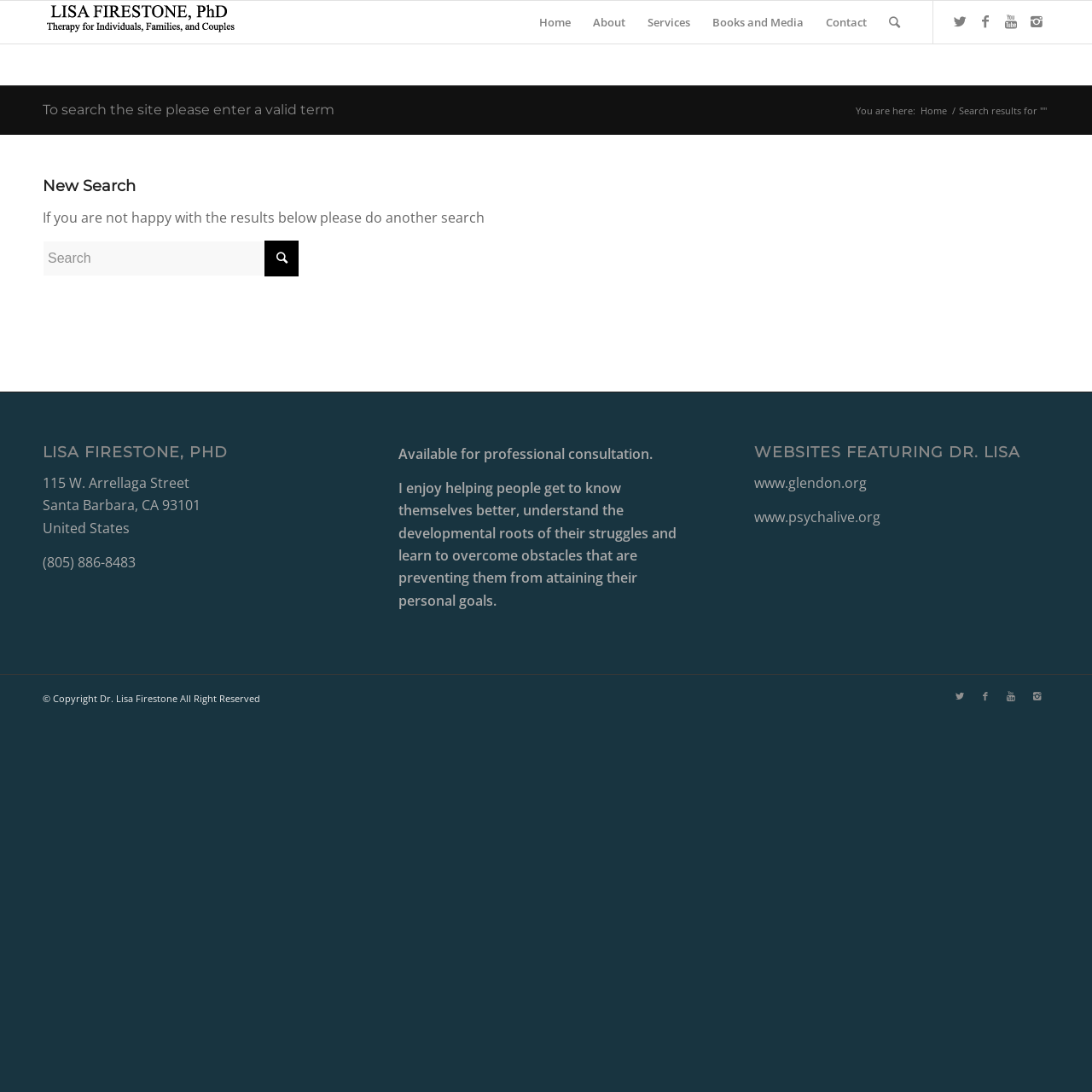Please provide a comprehensive answer to the question based on the screenshot: What is the name of the website featuring Dr. Lisa Firestone?

I found the link element with bounding box coordinates [0.691, 0.434, 0.794, 0.451] that contains the text 'www.glendon.org', which suggests that this is one of the websites featuring Dr. Lisa Firestone.